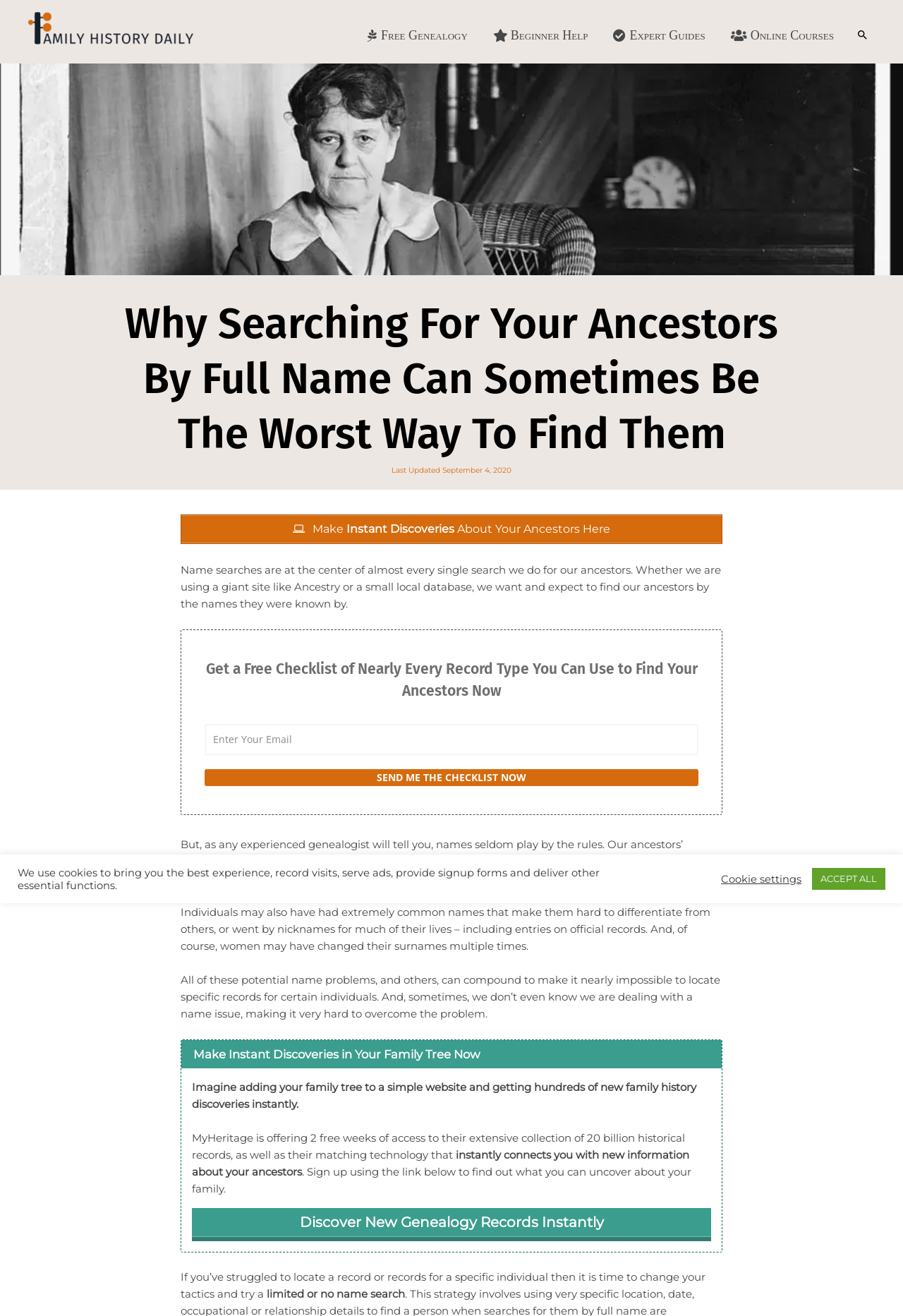What is being offered for free?
Look at the screenshot and provide an in-depth answer.

The webpage has a section that says 'Get a Free Checklist of Nearly Every Record Type You Can Use to Find Your Ancestors Now' and another section that says 'GET FREE CHECKLIST'. This indicates that a checklist is being offered for free.